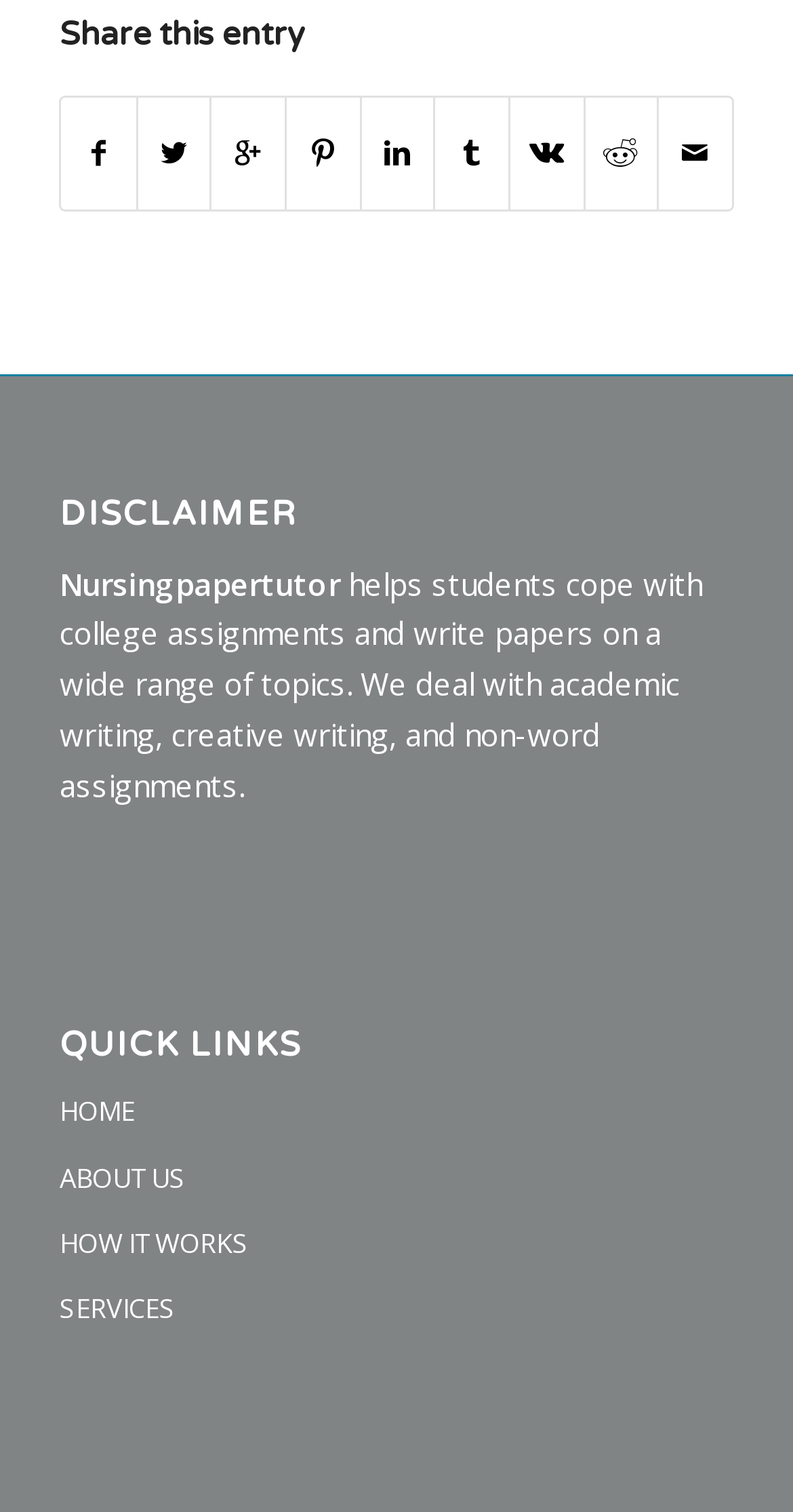What is the name of the website?
Provide a one-word or short-phrase answer based on the image.

Nursingpapertutor